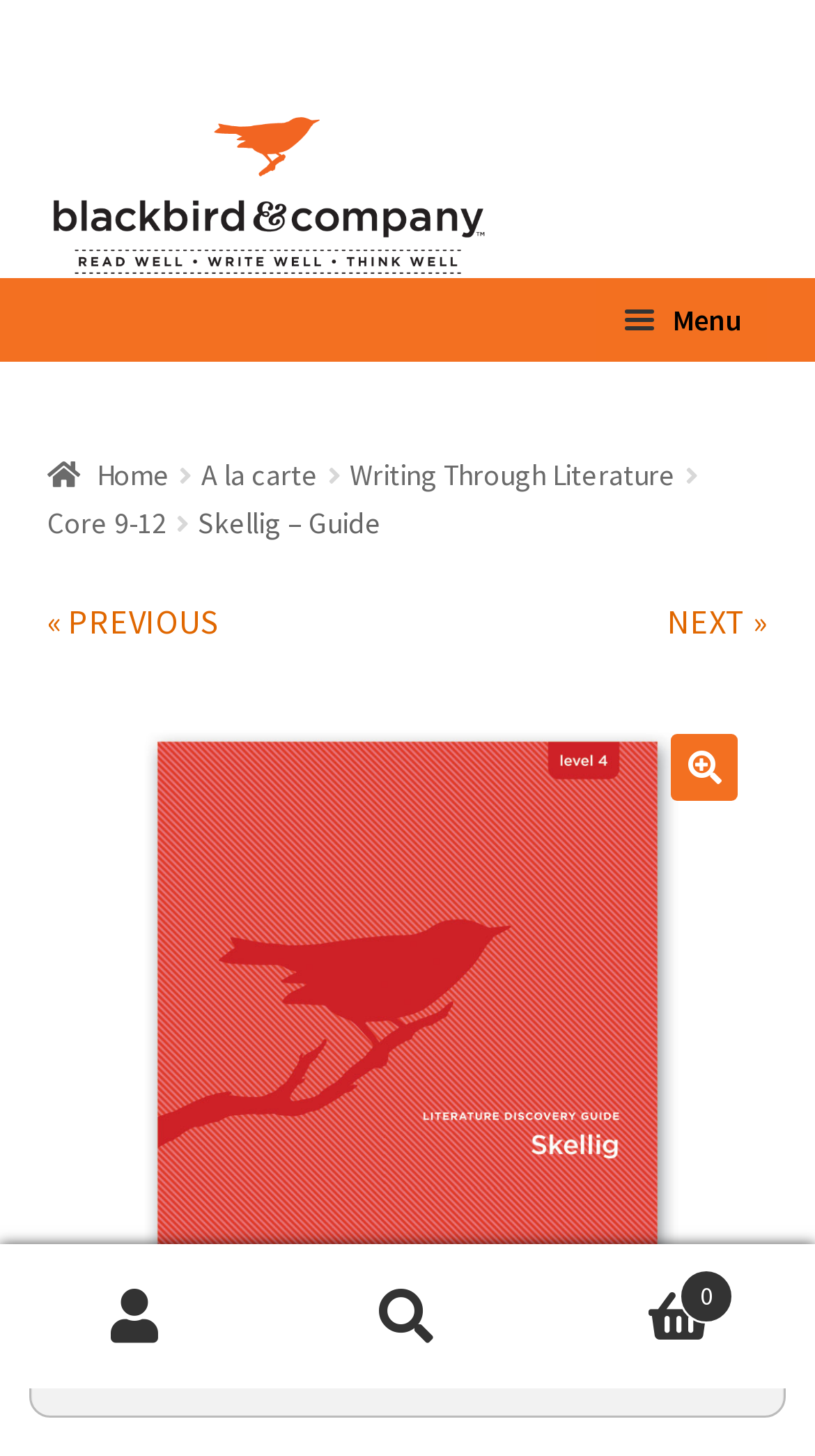Please determine the headline of the webpage and provide its content.

Skellig – Guide